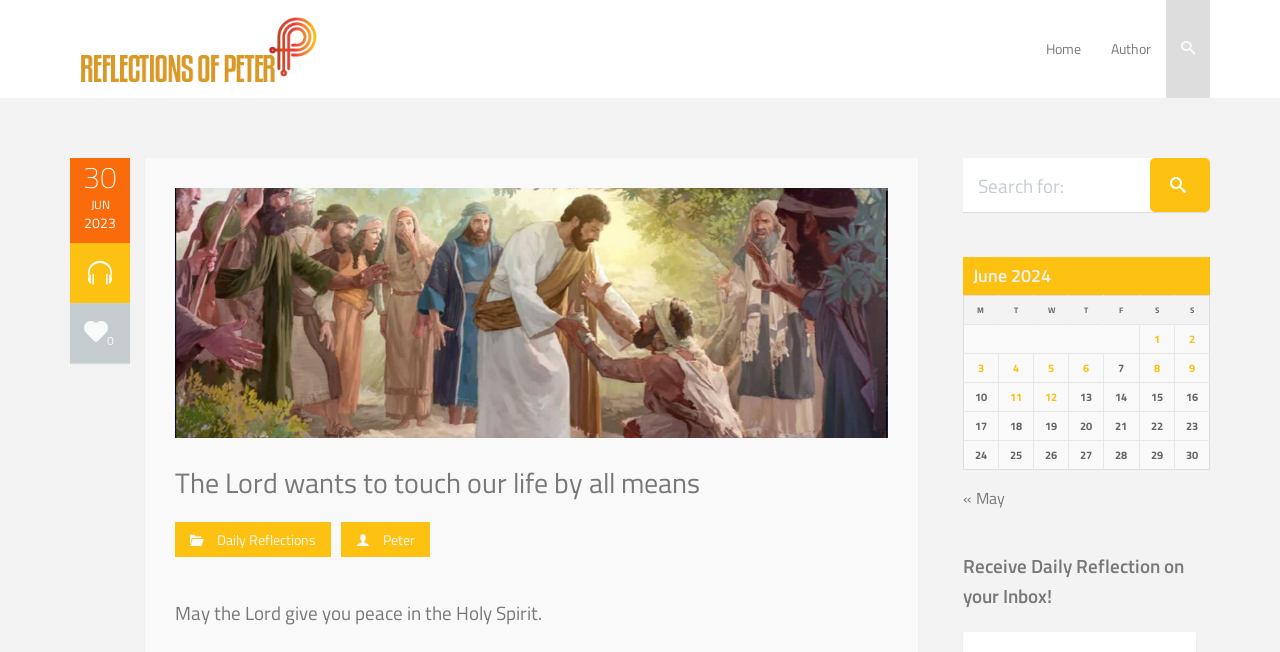Determine and generate the text content of the webpage's headline.

The Lord wants to touch our life by all means